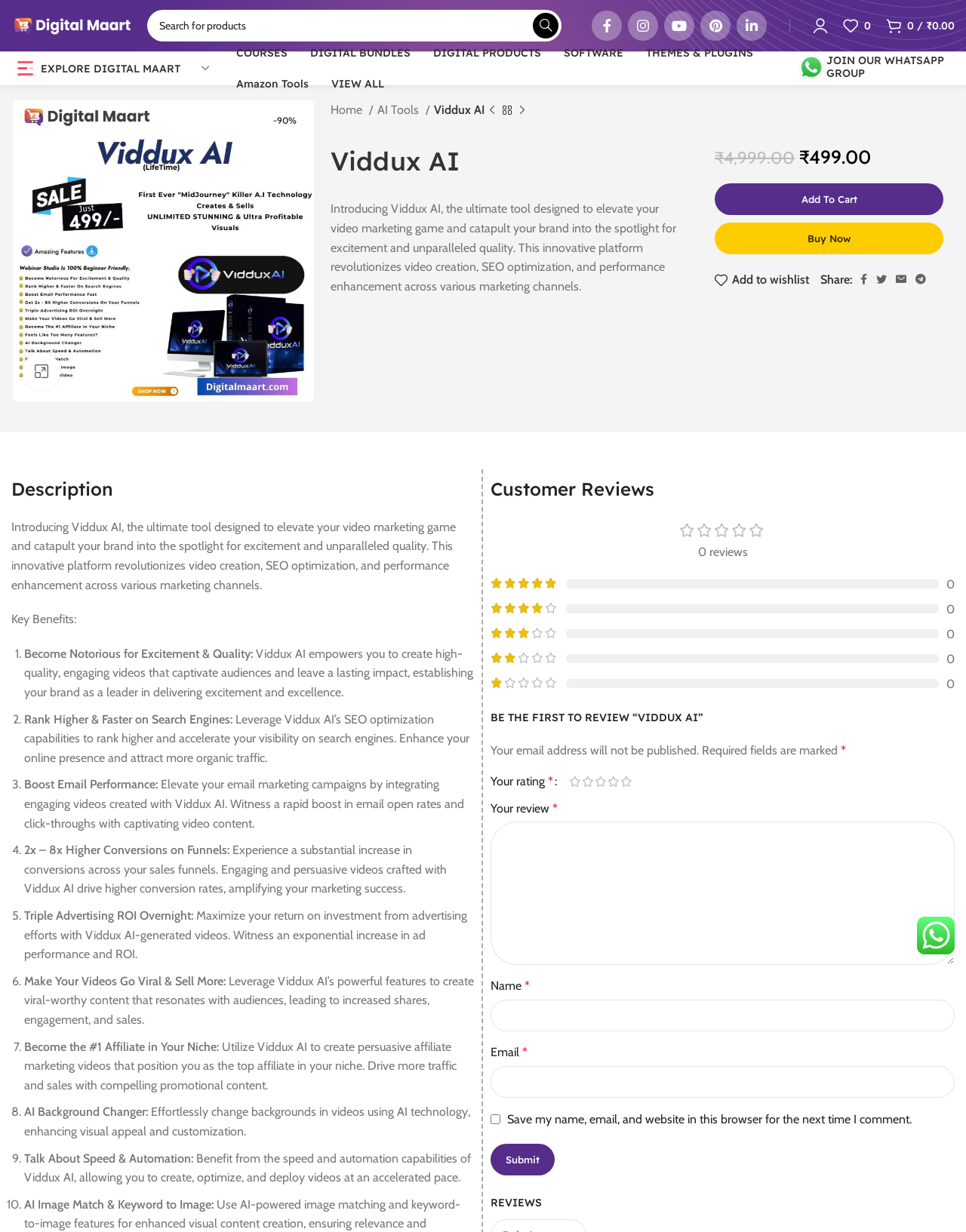Pinpoint the bounding box coordinates of the area that must be clicked to complete this instruction: "Search".

None